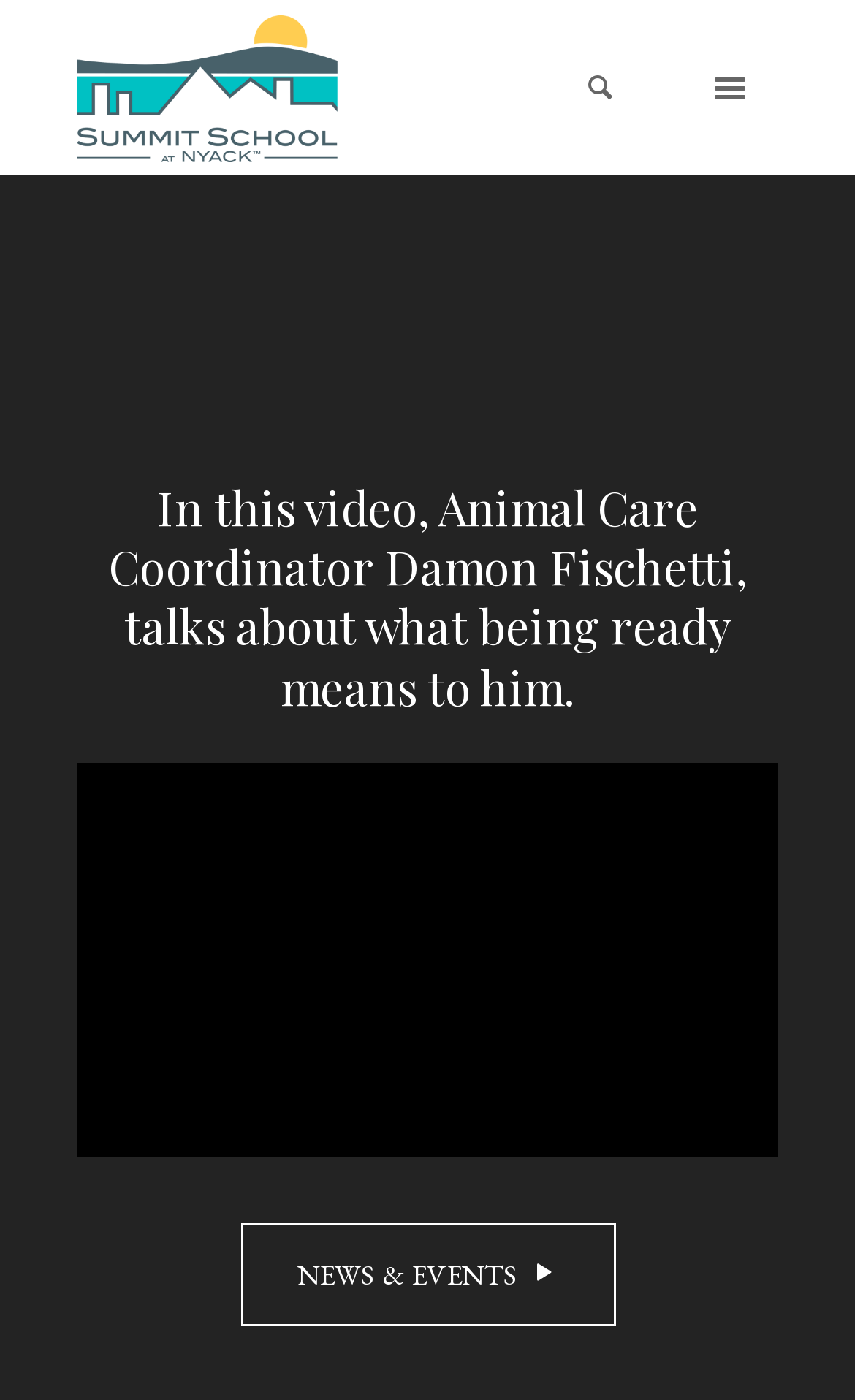What is the topic of the video?
Can you provide a detailed and comprehensive answer to the question?

Based on the static text element, it is clear that the video is about what being ready means to Animal Care Coordinator Damon Fischetti, so the topic of the video is being ready.